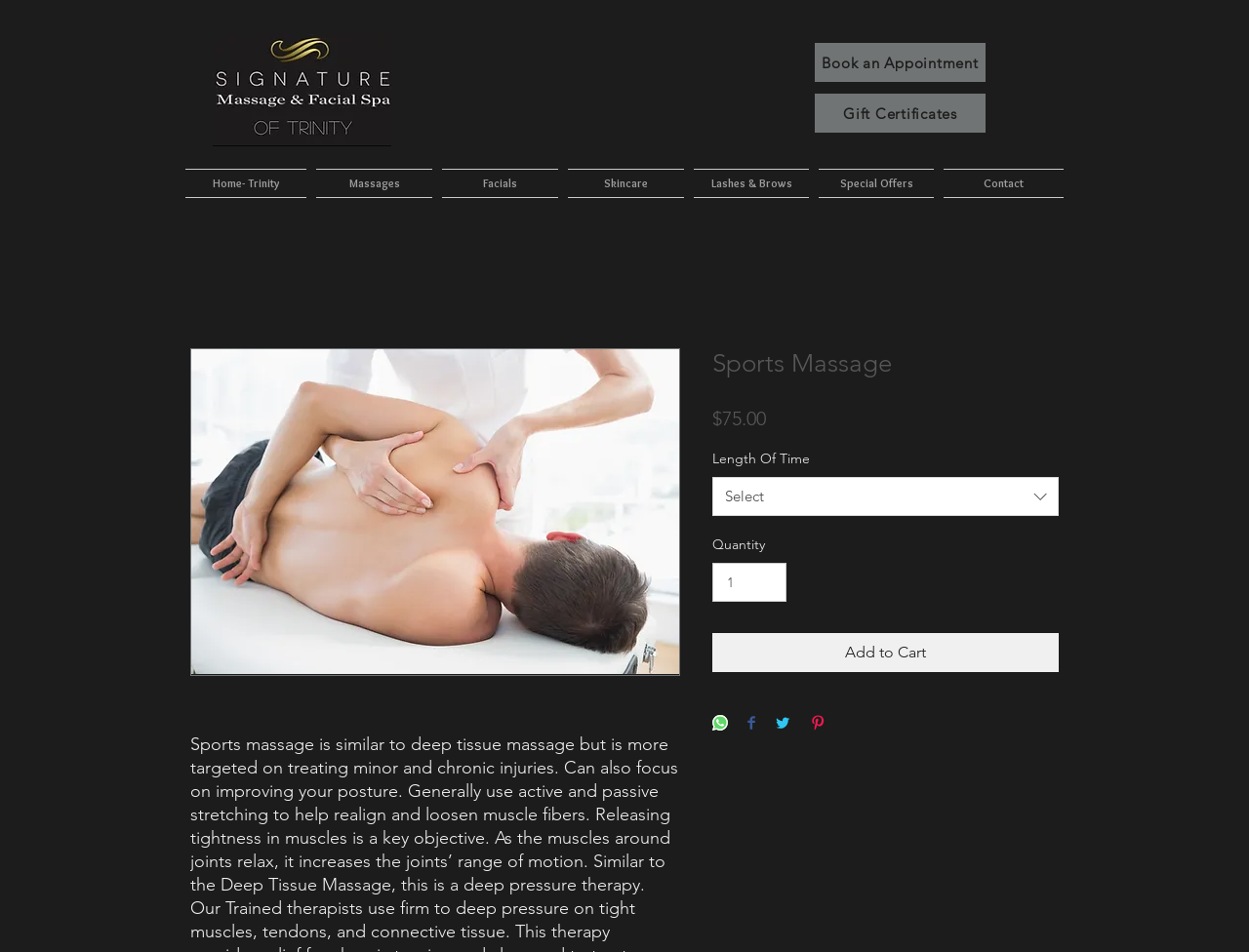What is the orientation of the 'Length Of Time' dropdown menu?
Please provide a single word or phrase as the answer based on the screenshot.

Vertical